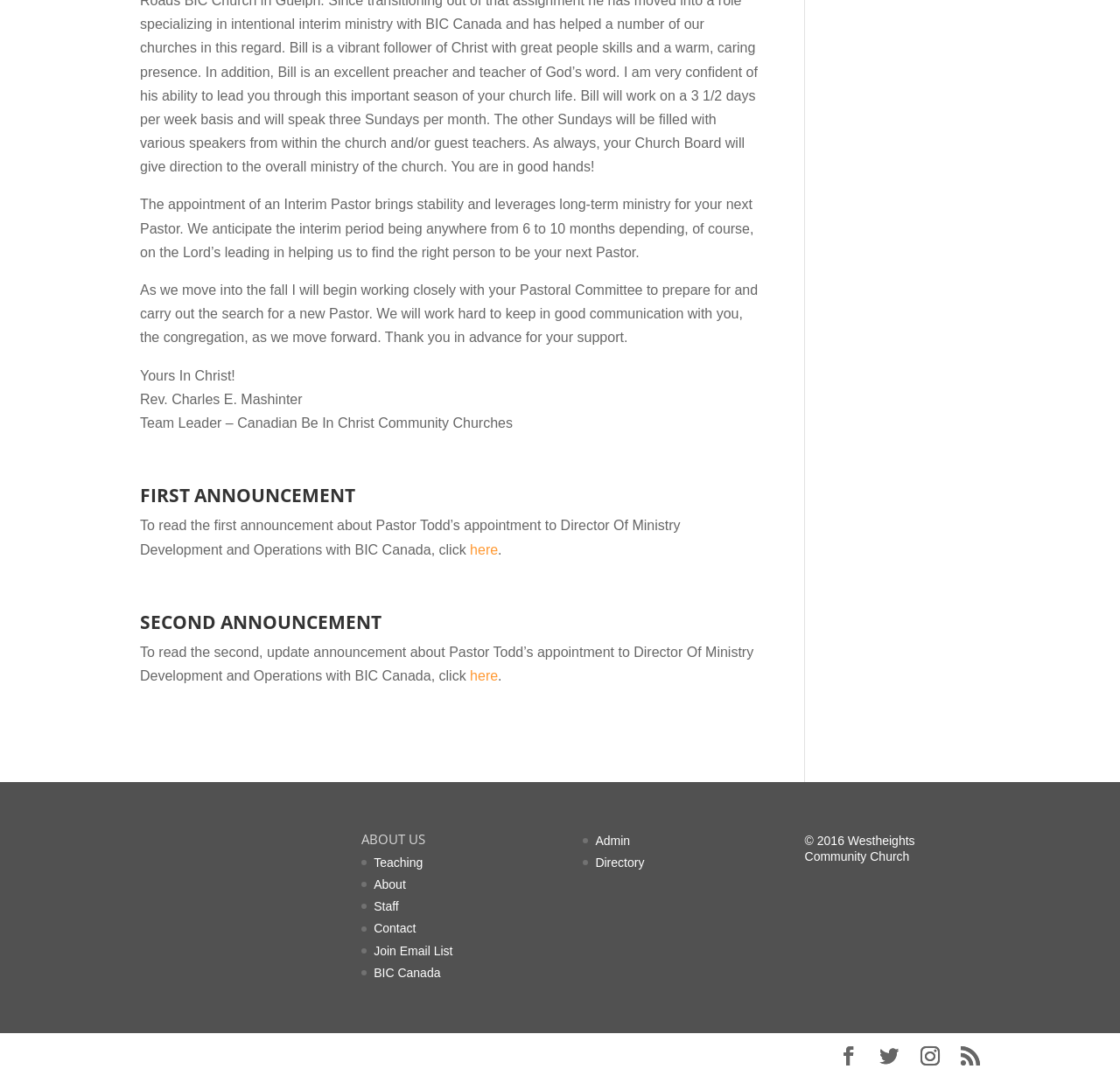Identify the bounding box coordinates of the specific part of the webpage to click to complete this instruction: "Click the logo".

None